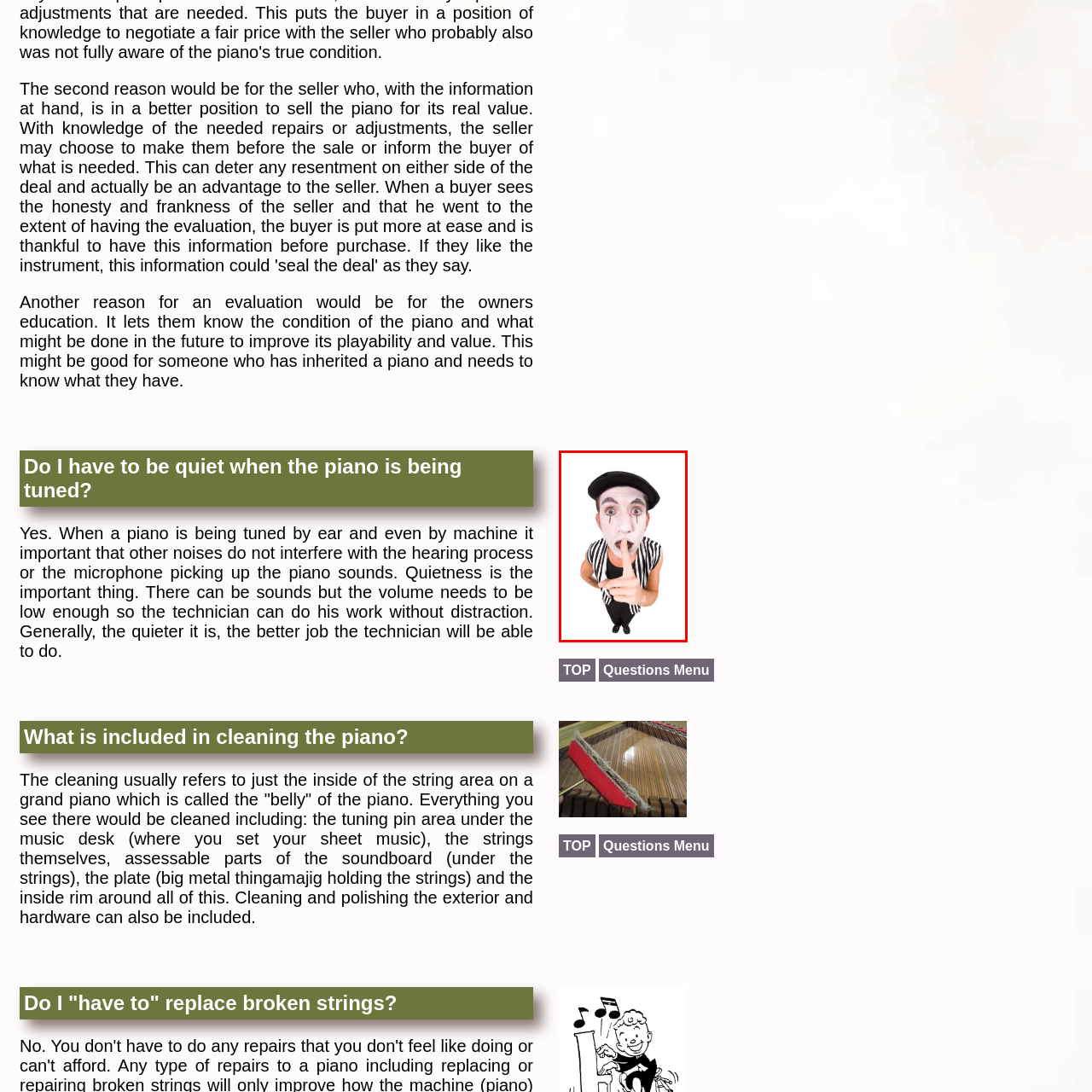What is the purpose of the mime's gesture?
Please review the image inside the red bounding box and answer using a single word or phrase.

To urge viewers to be quiet